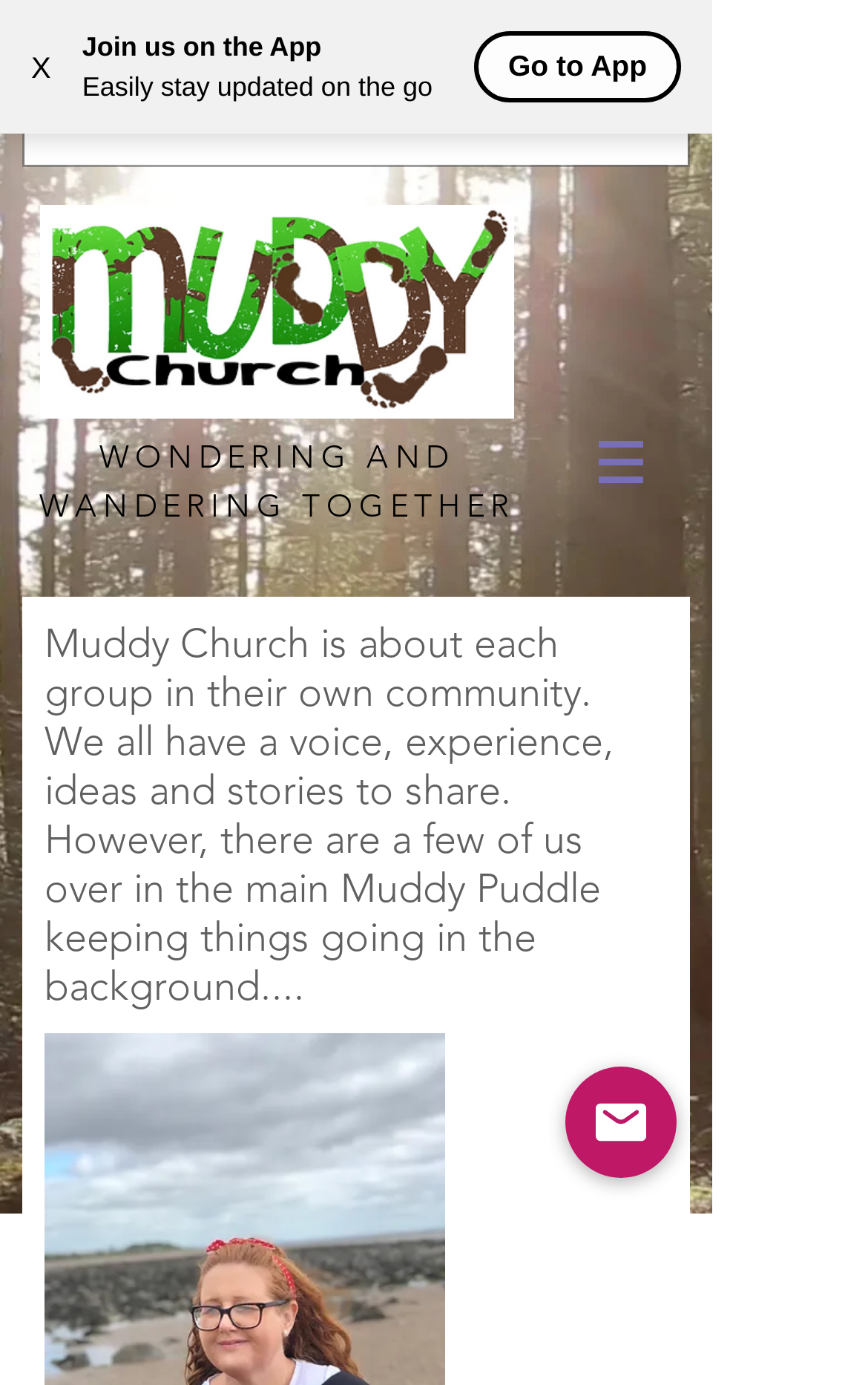Describe all the visual and textual components of the webpage comprehensively.

The webpage is about Muddy Church, with a prominent title "WONDERING AND WANDERING TOGETHER" located in the middle of the page. At the top left corner, there is a button with an "X" symbol, and next to it, a text "Join us on the App" with a brief description "Easily stay updated on the go". A call-to-action button "Go to App" is placed to the right of this text.

Below the app promotion section, there is a search bar with a magnifying glass icon and a placeholder text "Search...". The search bar is accompanied by a generic element with a live region, which may contain dynamic content.

On the left side of the page, there is an image, likely a screenshot, with a caption "Screenshot 2020-07-01 at 15.28.54.png". Below the image, there is a navigation menu labeled "Site" with a dropdown menu icon. The menu contains a heading that describes the purpose of Muddy Church, emphasizing the importance of individual voices, experiences, and stories.

At the bottom right corner of the page, there is a link to "Email" with an envelope icon. Throughout the page, there are several images, including icons and a screenshot, which are not explicitly described.